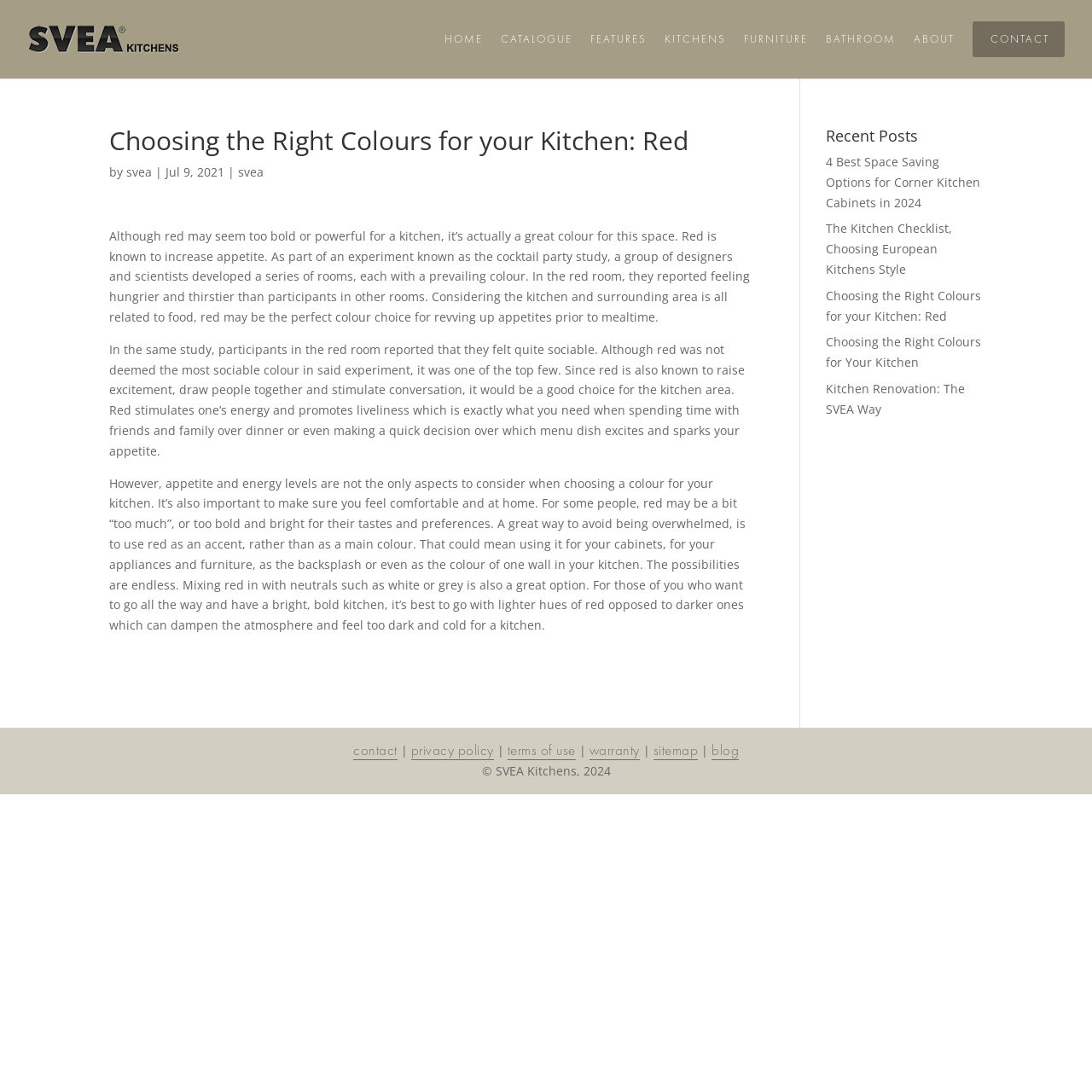Locate the bounding box coordinates of the element that needs to be clicked to carry out the instruction: "Check the 'Recent Posts' section". The coordinates should be given as four float numbers ranging from 0 to 1, i.e., [left, top, right, bottom].

[0.756, 0.117, 0.9, 0.139]